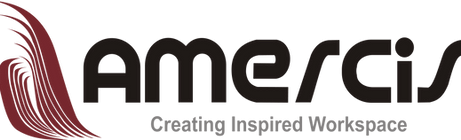What is the tagline of the company?
Could you answer the question in a detailed manner, providing as much information as possible?

Below the brand name, the tagline 'Creating Inspired Workspace' reinforces the company's commitment to quality and design in office furniture, which suggests that the company's tagline is 'Creating Inspired Workspace'.